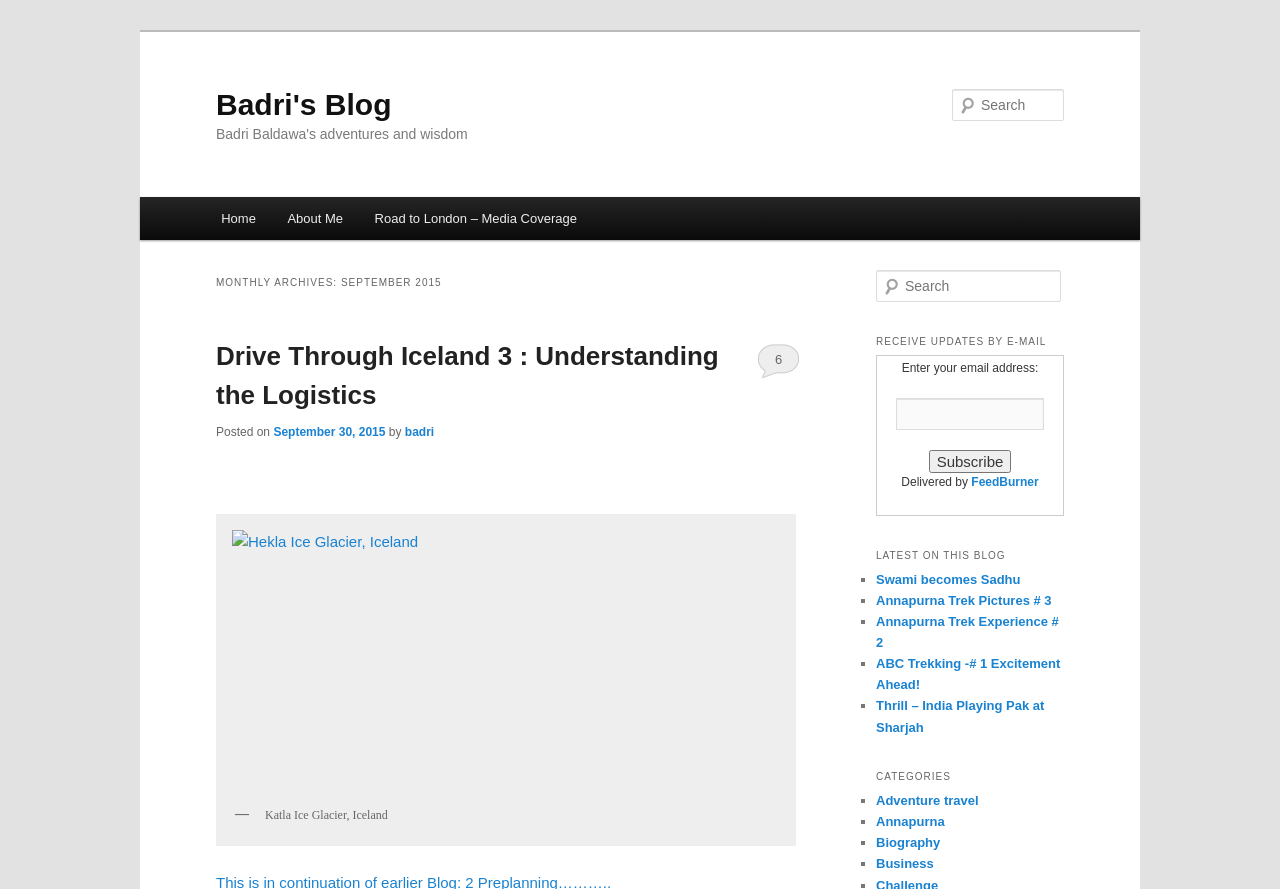Please reply to the following question with a single word or a short phrase:
What is the name of the blog?

Badri's Blog